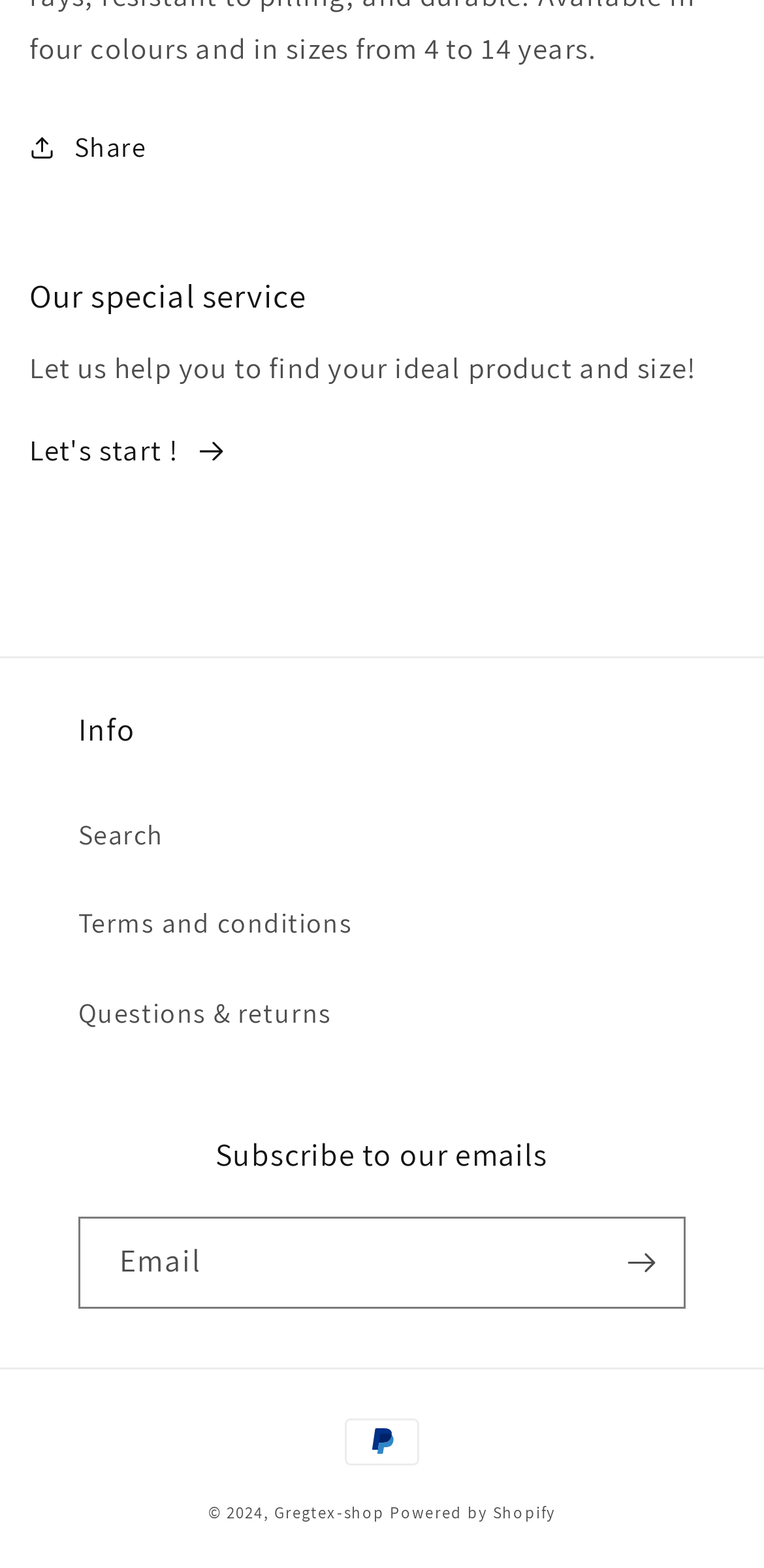Review the image closely and give a comprehensive answer to the question: What is the copyright year of this website?

The text '© 2024' is located at the bottom of the webpage, indicating that the copyright year of this website is 2024.